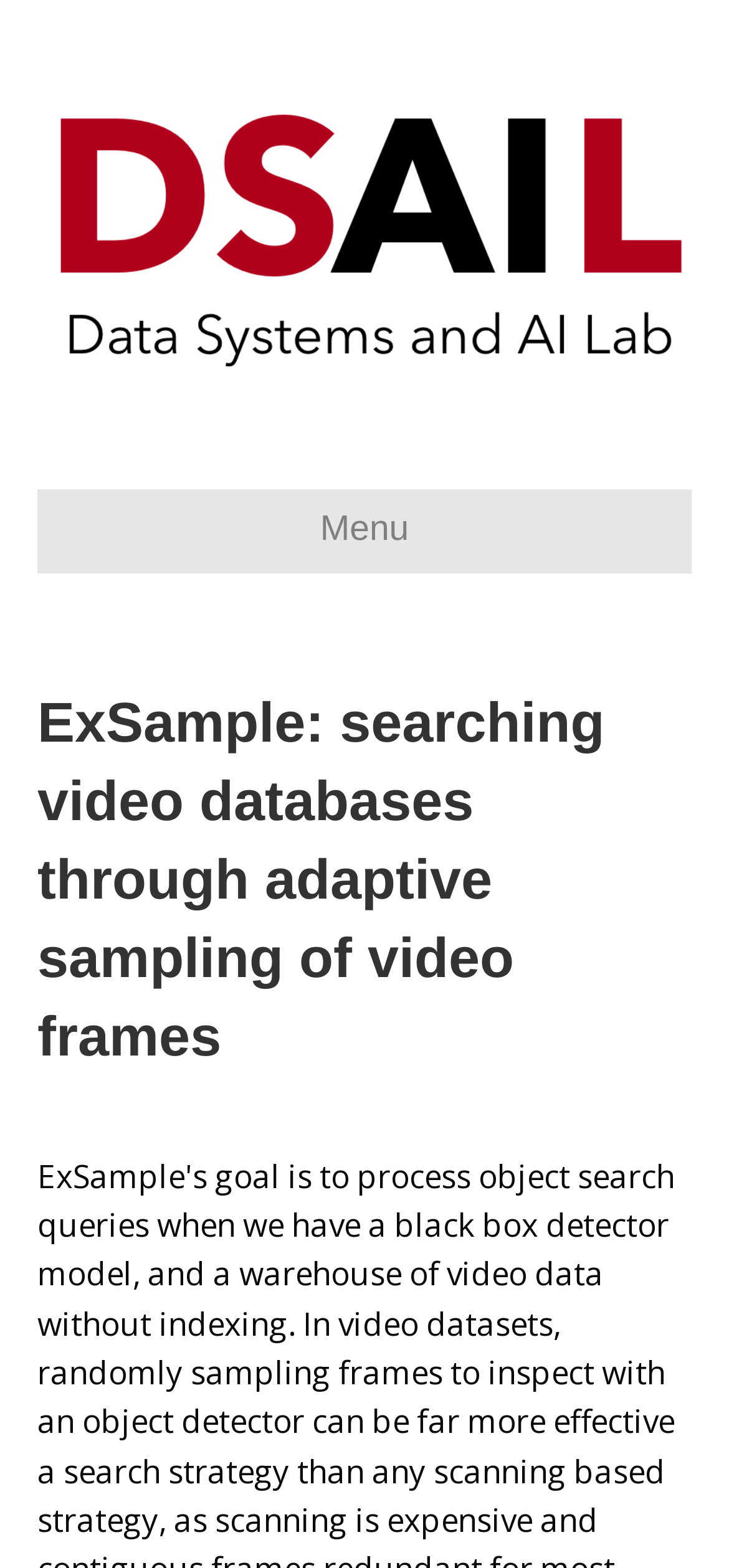Give the bounding box coordinates for this UI element: "Menu". The coordinates should be four float numbers between 0 and 1, arranged as [left, top, right, bottom].

[0.051, 0.312, 0.949, 0.365]